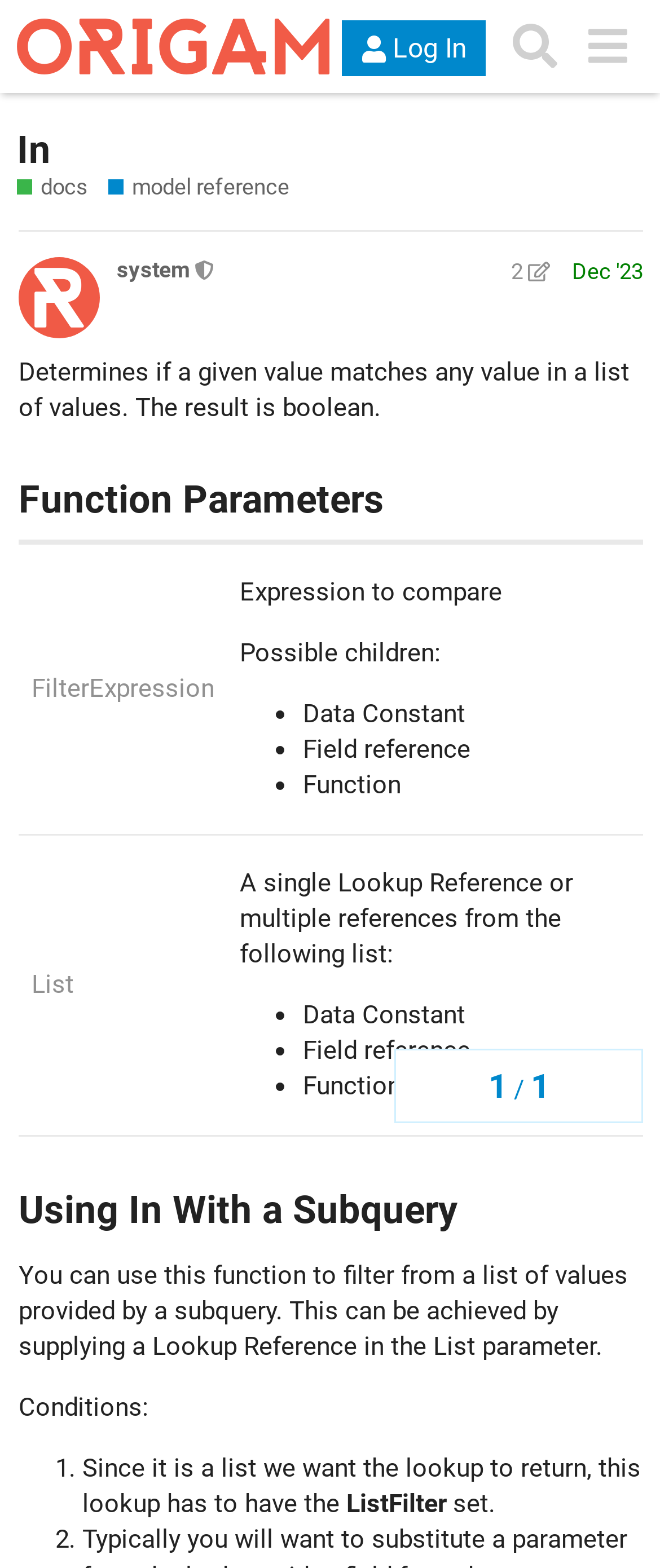Please identify the bounding box coordinates of the element I need to click to follow this instruction: "Go to the 'model reference' page".

[0.164, 0.11, 0.438, 0.13]